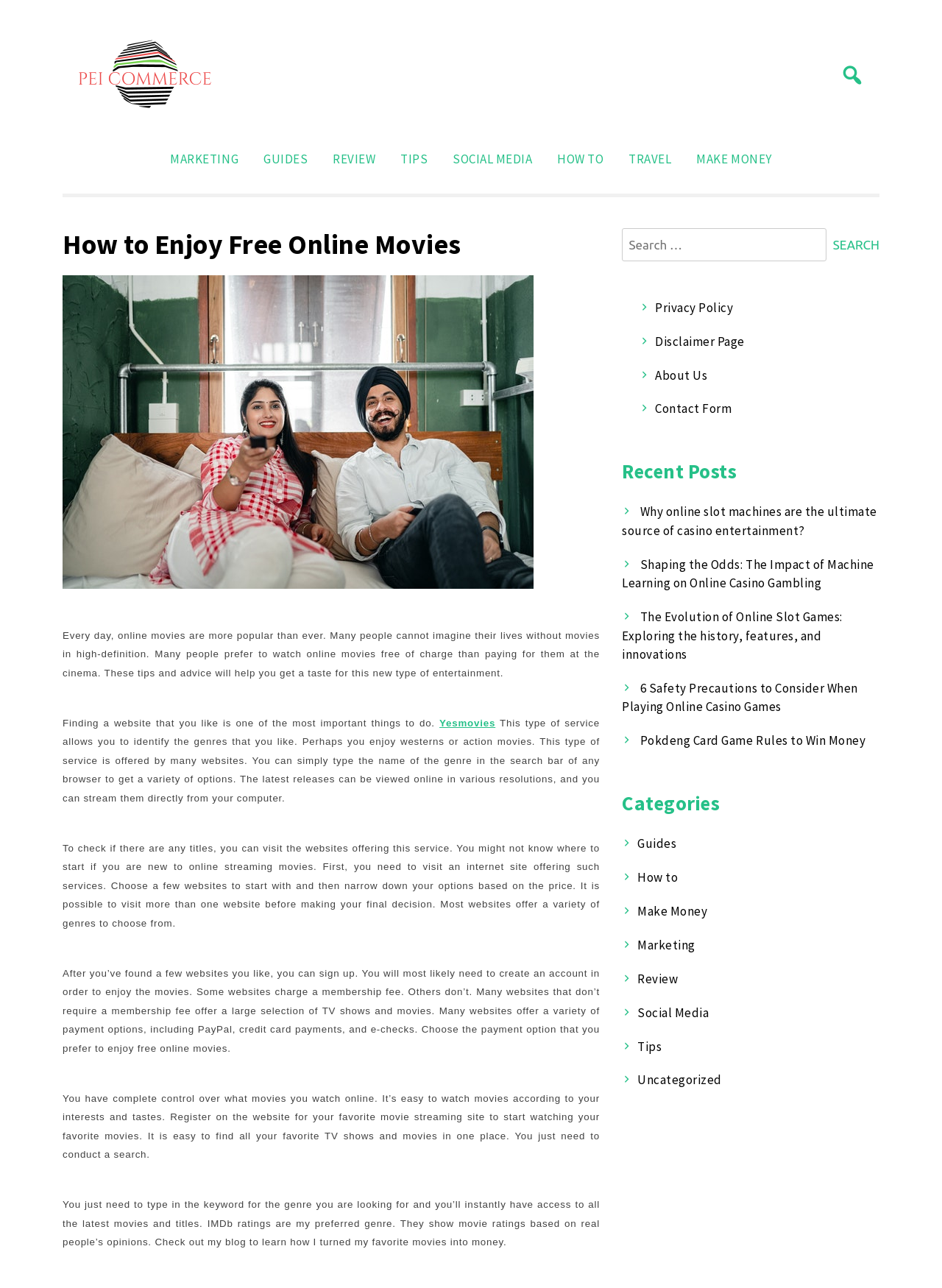Please find the bounding box coordinates of the element that needs to be clicked to perform the following instruction: "Search for a movie". The bounding box coordinates should be four float numbers between 0 and 1, represented as [left, top, right, bottom].

[0.66, 0.177, 0.877, 0.203]